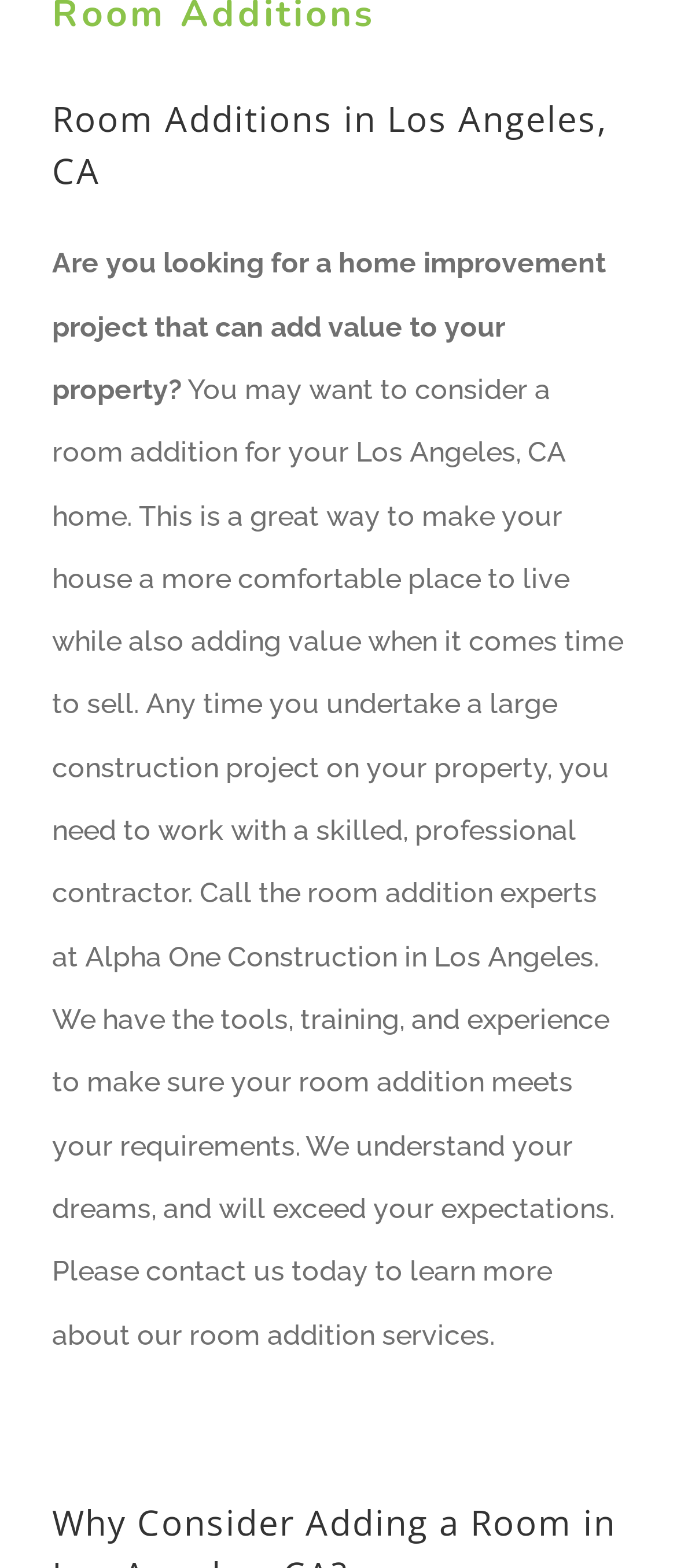Using the description: "Accessory Dwelling Units", determine the UI element's bounding box coordinates. Ensure the coordinates are in the format of four float numbers between 0 and 1, i.e., [left, top, right, bottom].

[0.0, 0.599, 0.874, 0.66]